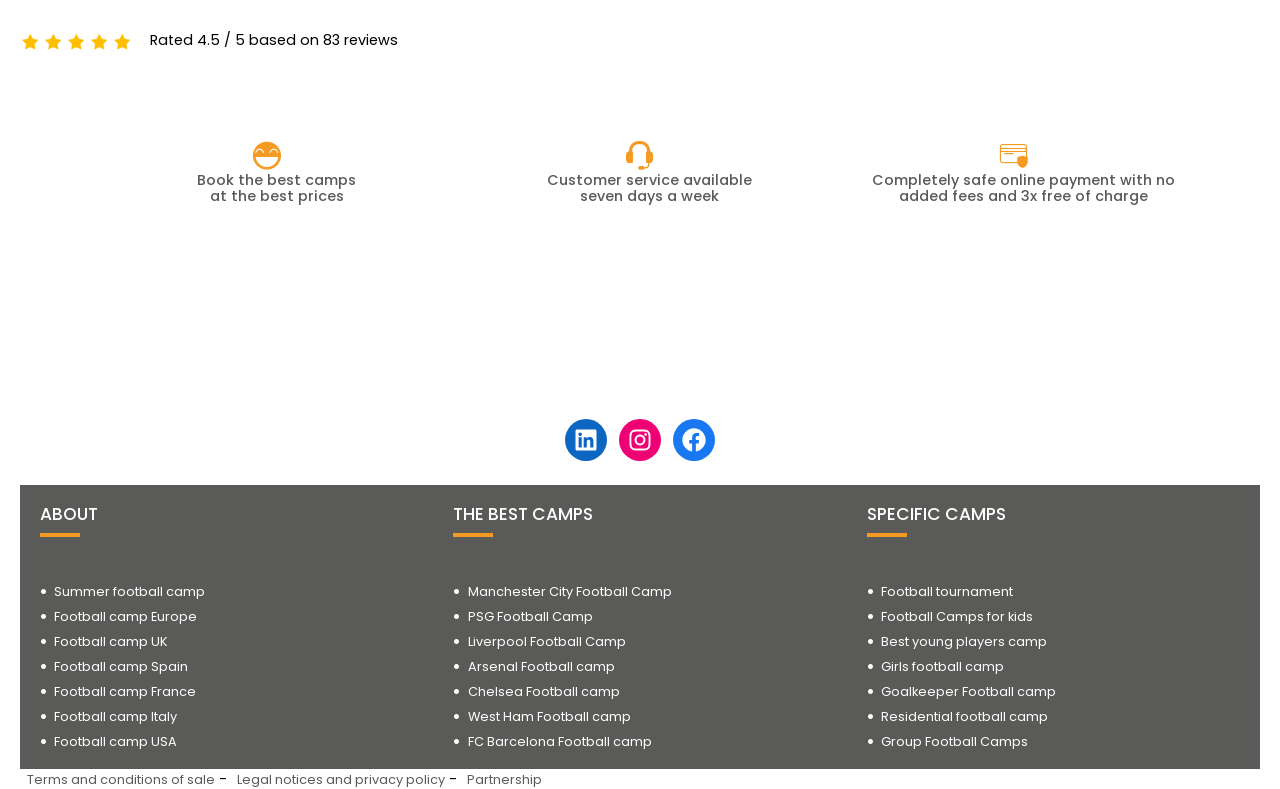Identify the bounding box coordinates of the section that should be clicked to achieve the task described: "Click on the 'Poor' rating".

[0.016, 0.038, 0.034, 0.064]